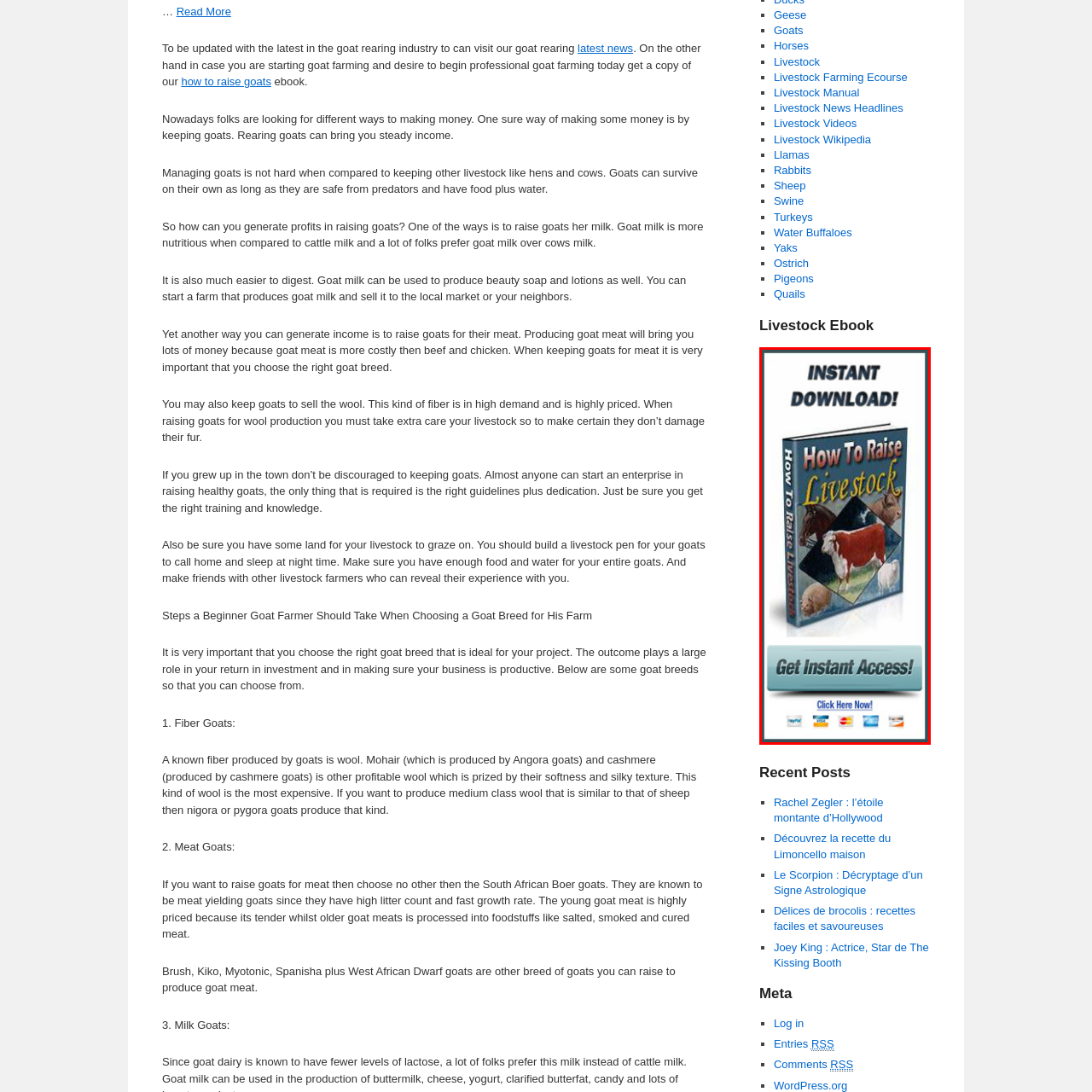Examine the content inside the red bounding box and offer a comprehensive answer to the following question using the details from the image: What is the purpose of the button below the ebook cover?

The button below the ebook cover is labeled 'Get Instant Access!' and has an additional call to action 'Click Here Now!'. This suggests that the purpose of the button is to encourage viewers to click on it and gain immediate access to the ebook, allowing them to start learning about raising livestock.